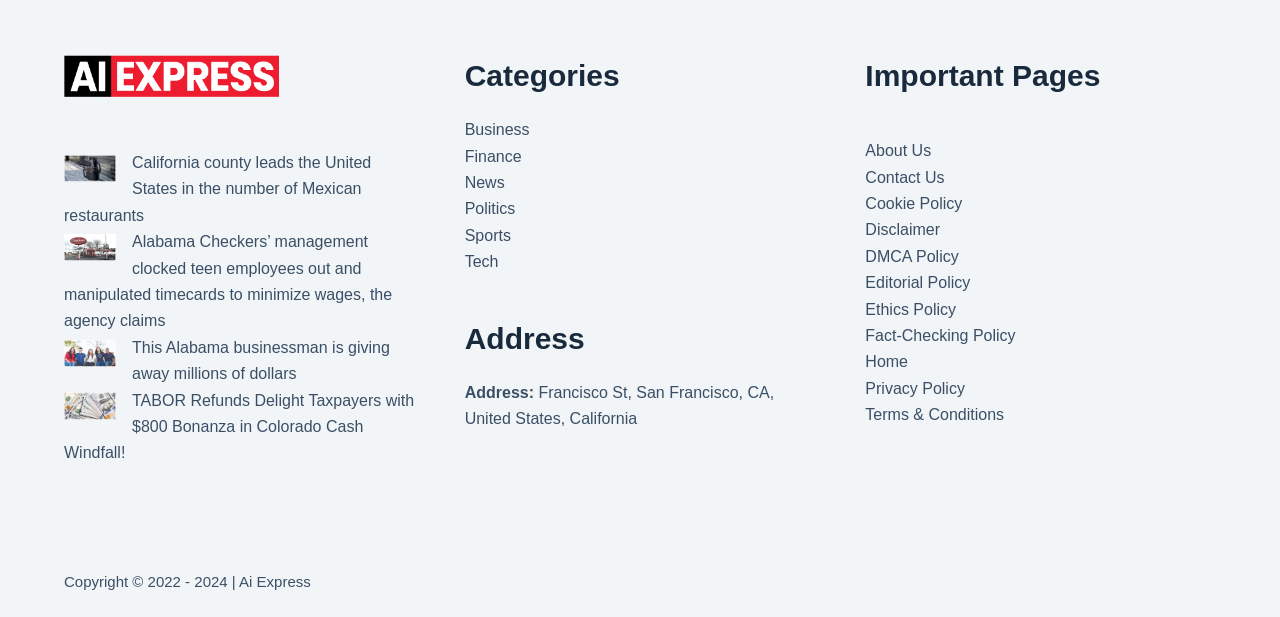Determine the bounding box for the described UI element: "Editorial Policy".

[0.676, 0.444, 0.758, 0.472]